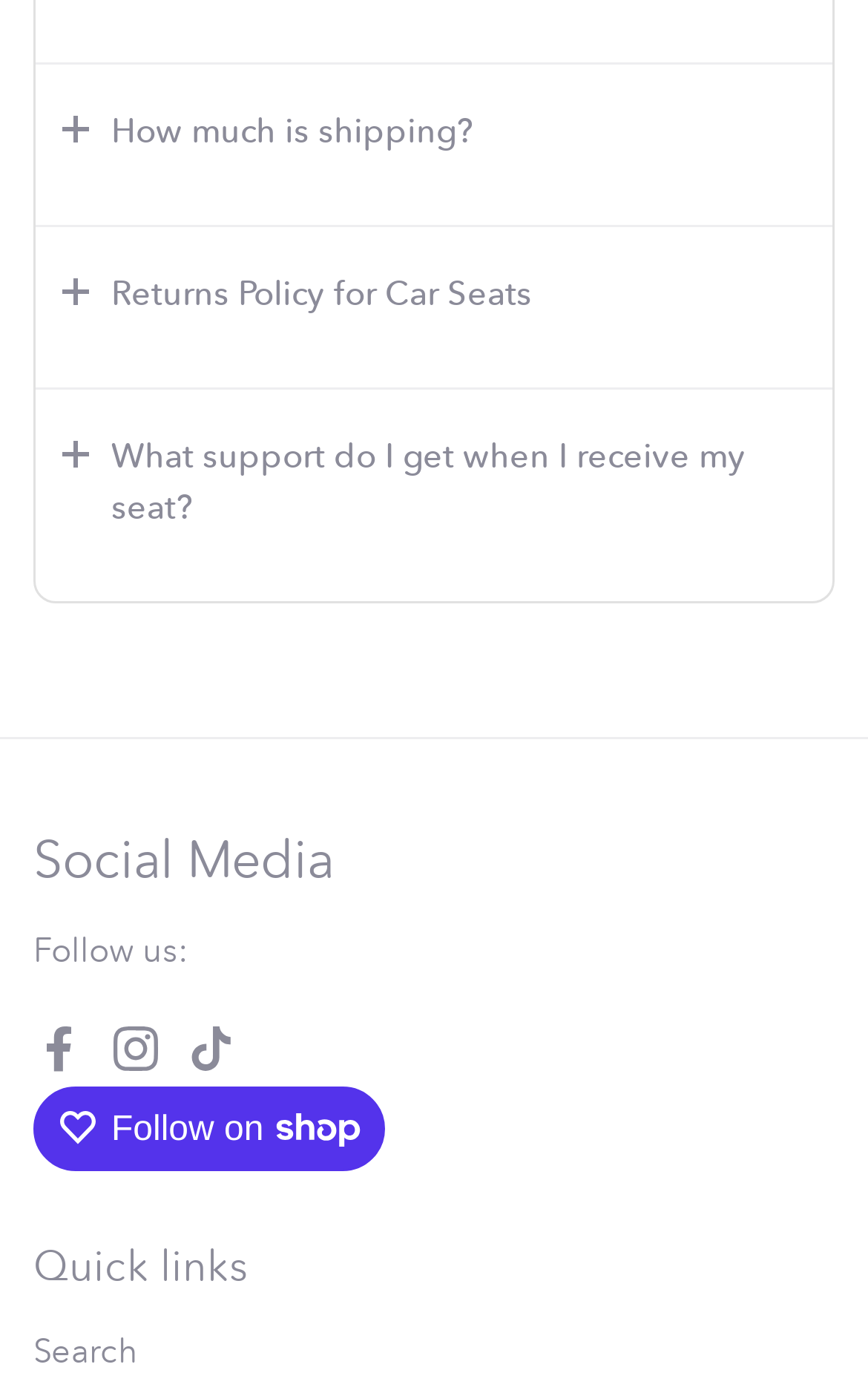What is the topic of the first button?
Please craft a detailed and exhaustive response to the question.

The first button has an OCR text 'How much is shipping?' which indicates that the topic of this button is related to shipping.